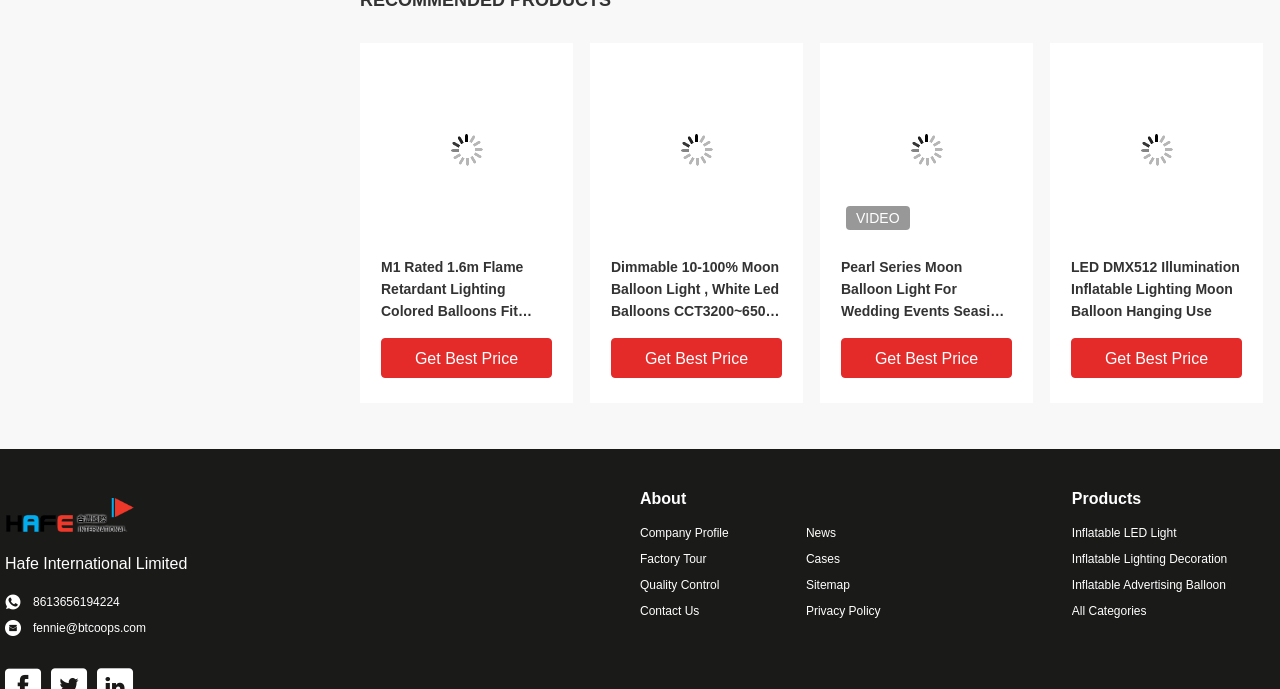Could you highlight the region that needs to be clicked to execute the instruction: "Watch the 'VIDEO'"?

[0.669, 0.305, 0.703, 0.328]